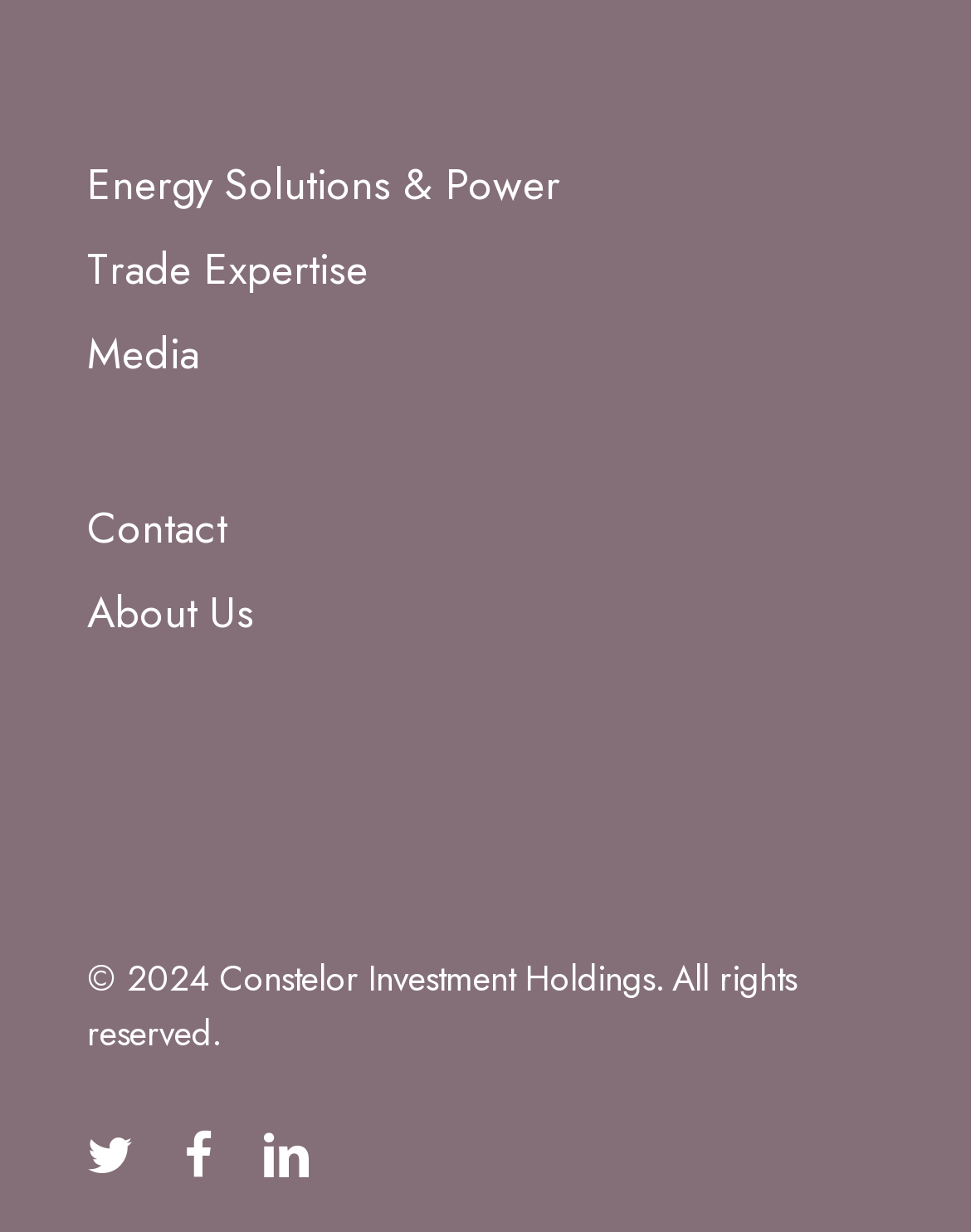Please find the bounding box for the following UI element description. Provide the coordinates in (top-left x, top-left y, bottom-right x, bottom-right y) format, with values between 0 and 1: About Us

[0.09, 0.472, 0.262, 0.521]